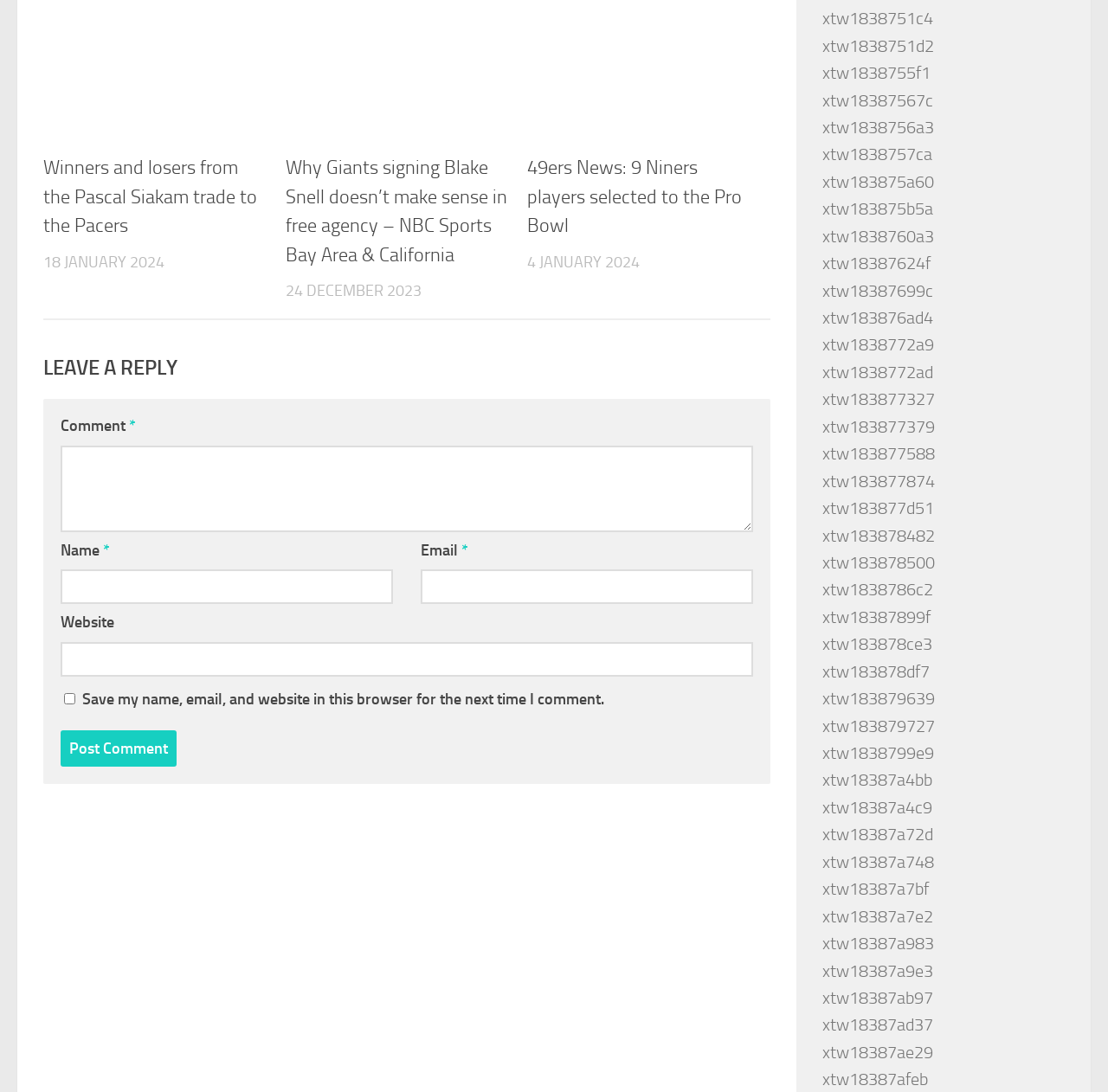Please specify the bounding box coordinates for the clickable region that will help you carry out the instruction: "Enter your email in the 'Email' field".

[0.38, 0.522, 0.68, 0.553]